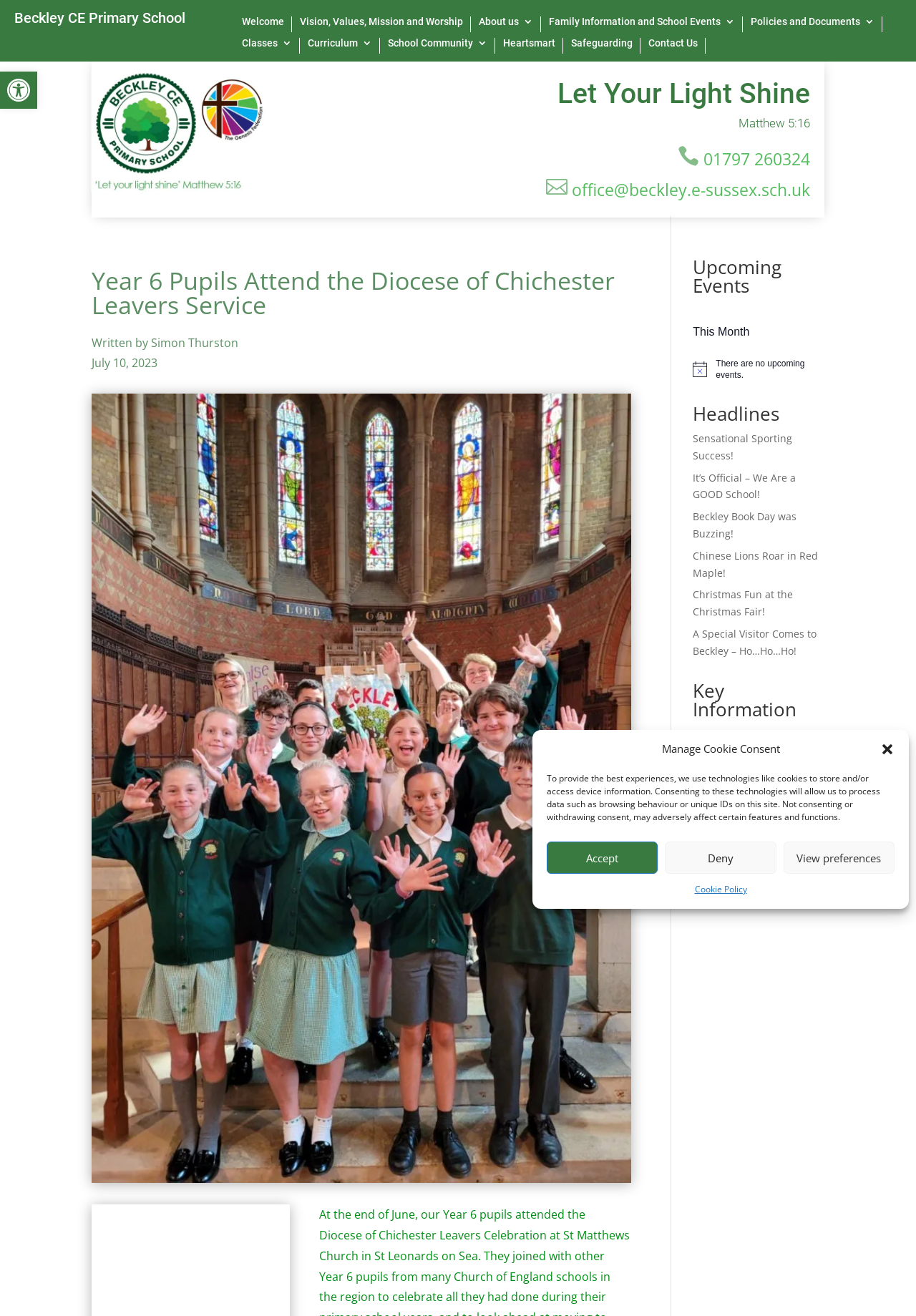Find the bounding box of the web element that fits this description: "Open toolbar Accessibility Tools".

[0.0, 0.054, 0.041, 0.083]